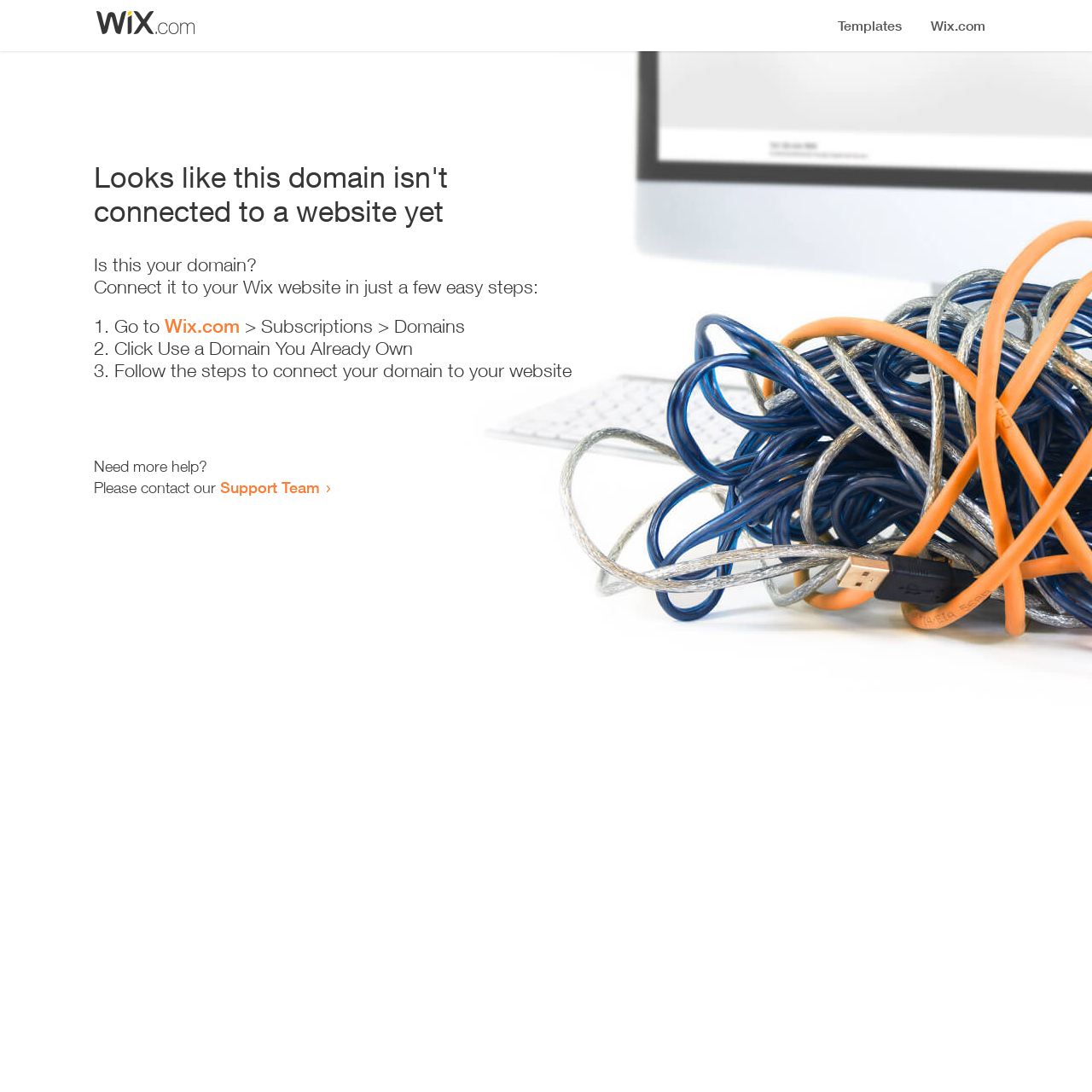Summarize the webpage with intricate details.

The webpage appears to be an error page, indicating that a domain is not connected to a website yet. At the top, there is a small image, likely a logo or icon. Below the image, a prominent heading reads "Looks like this domain isn't connected to a website yet". 

Underneath the heading, a series of instructions are provided to connect the domain to a Wix website. The instructions are divided into three steps, each marked with a numbered list marker (1., 2., and 3.). The first step involves going to Wix.com, specifically the Subscriptions > Domains section. The second step is to click "Use a Domain You Already Own", and the third step is to follow the instructions to connect the domain to the website.

Below the instructions, there is a message asking if the user needs more help, followed by an invitation to contact the Support Team via a link. Overall, the webpage is providing guidance on how to resolve the issue of a disconnected domain.